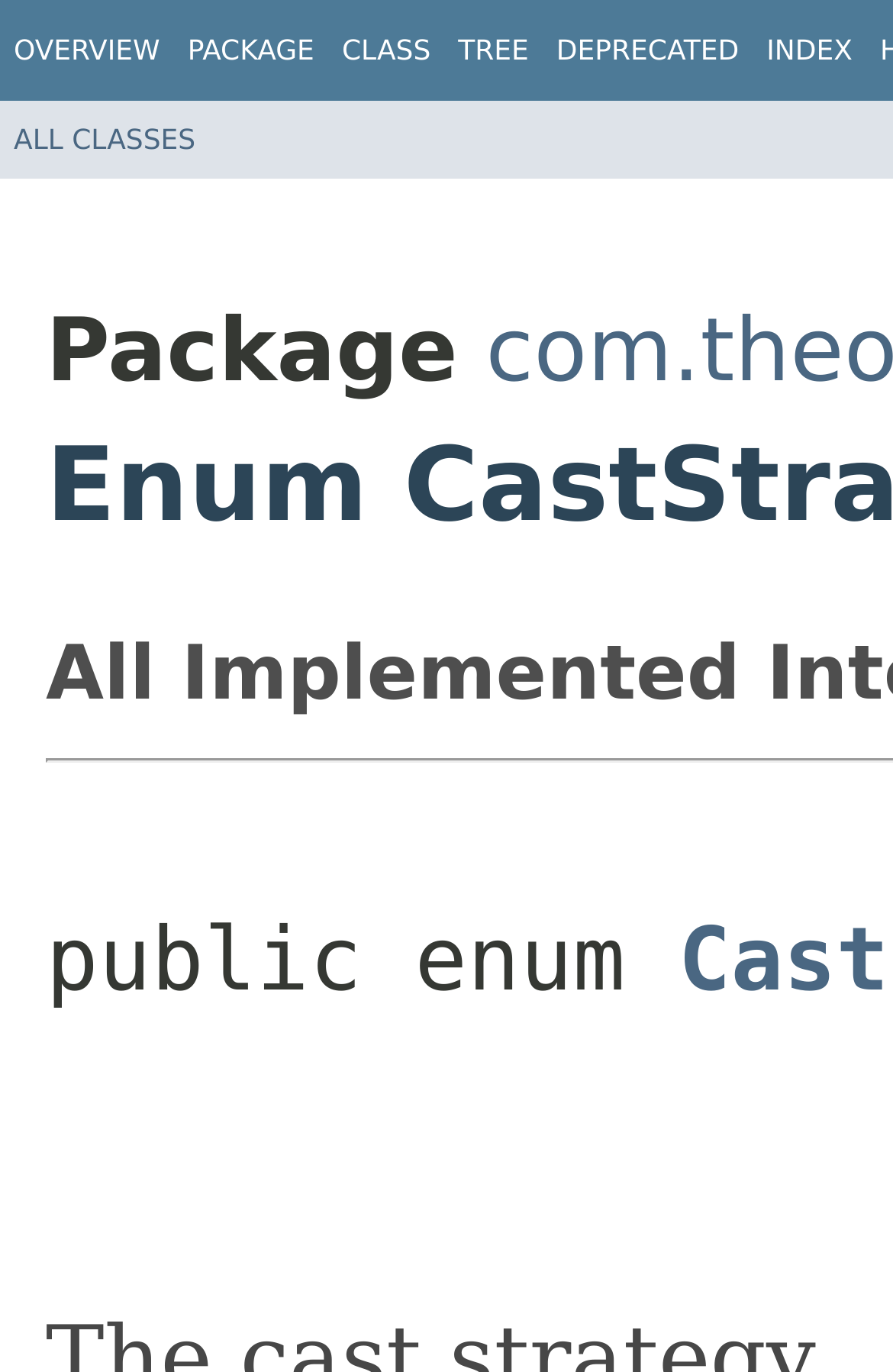How many links are on the top navigation bar?
Please give a detailed and elaborate answer to the question based on the image.

By counting the link elements on the top navigation bar, I found that there are five links: 'OVERVIEW', 'PACKAGE', 'TREE', 'DEPRECATED', and 'INDEX'.